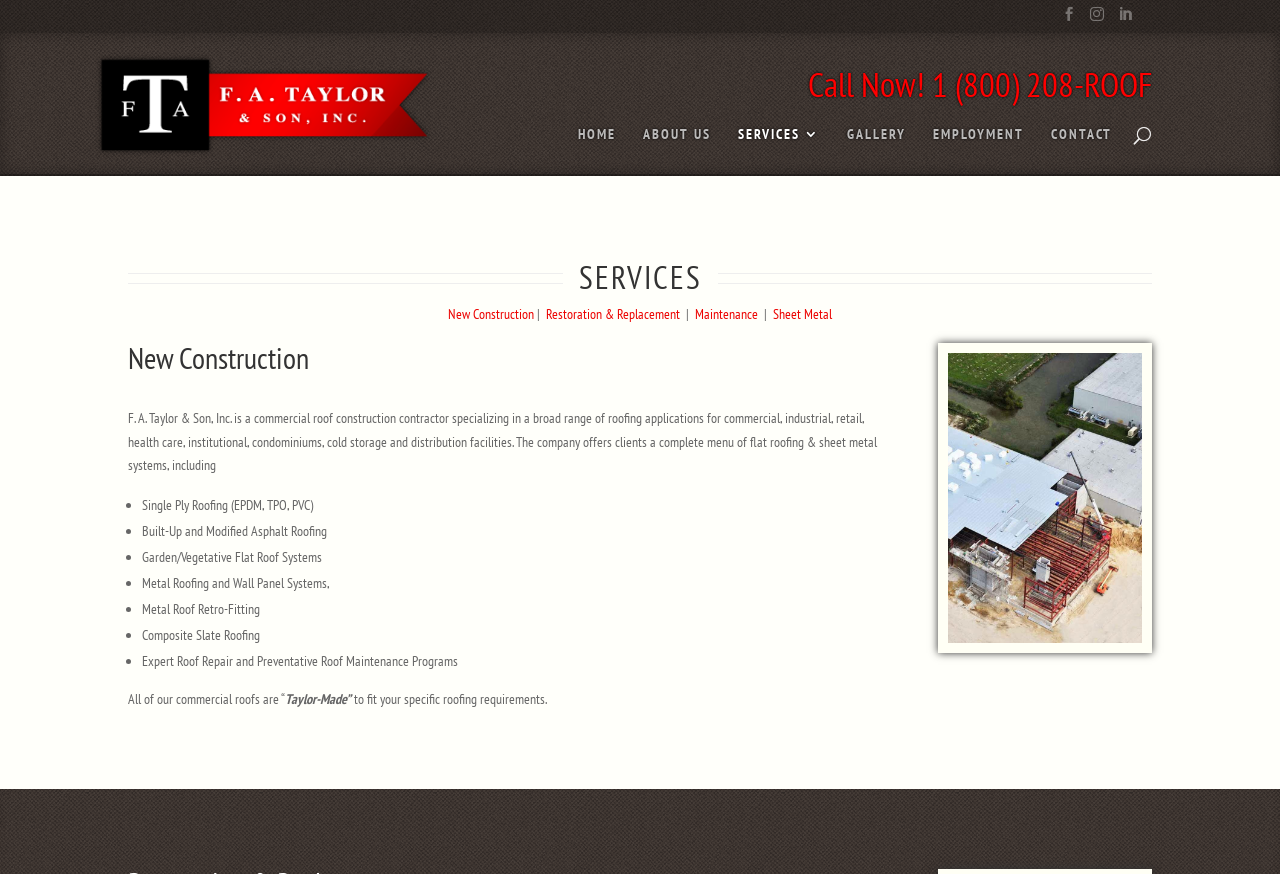Can you determine the bounding box coordinates of the area that needs to be clicked to fulfill the following instruction: "Search for something"?

[0.157, 0.128, 0.877, 0.13]